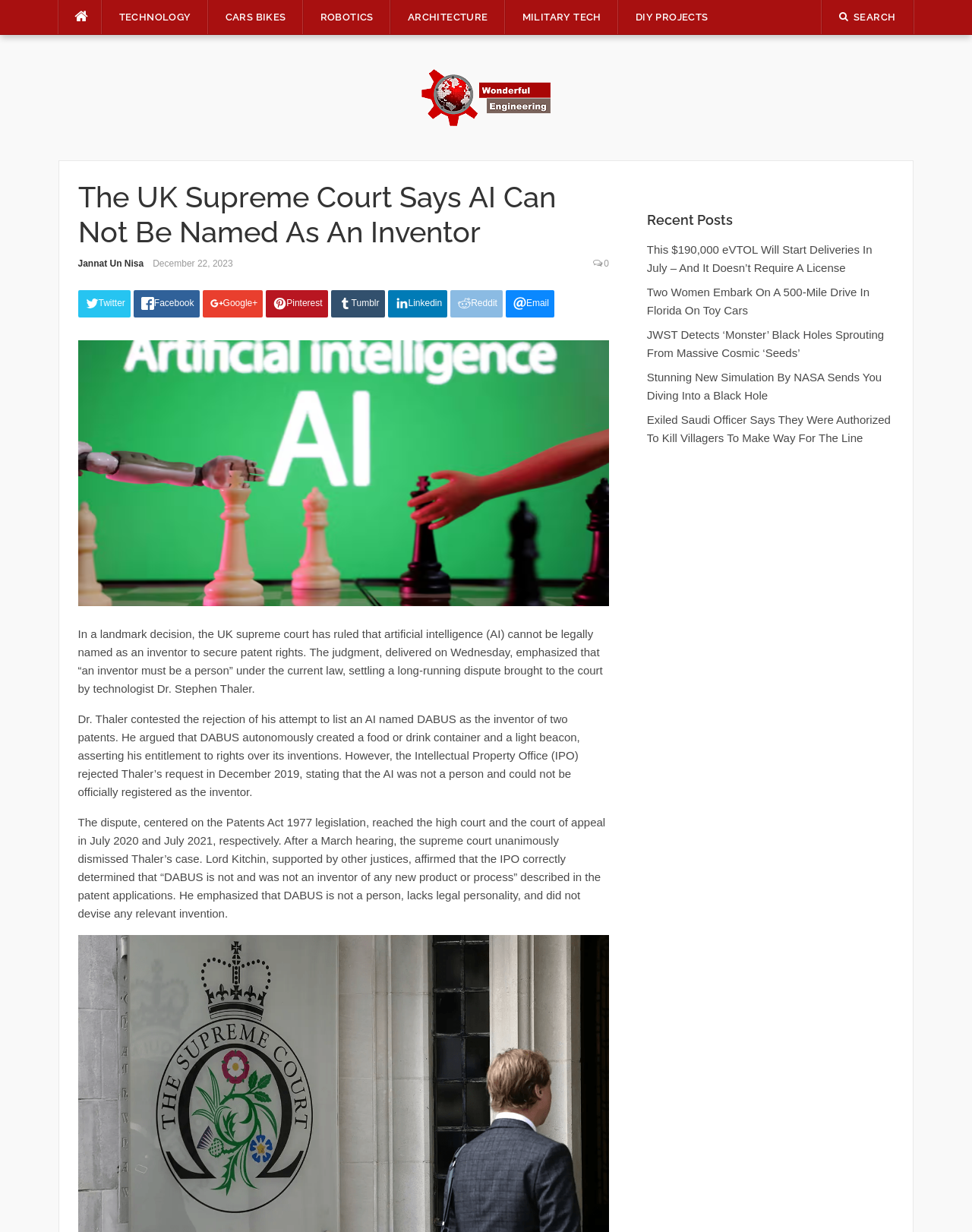Ascertain the bounding box coordinates for the UI element detailed here: "Robotics". The coordinates should be provided as [left, top, right, bottom] with each value being a float between 0 and 1.

[0.312, 0.0, 0.401, 0.028]